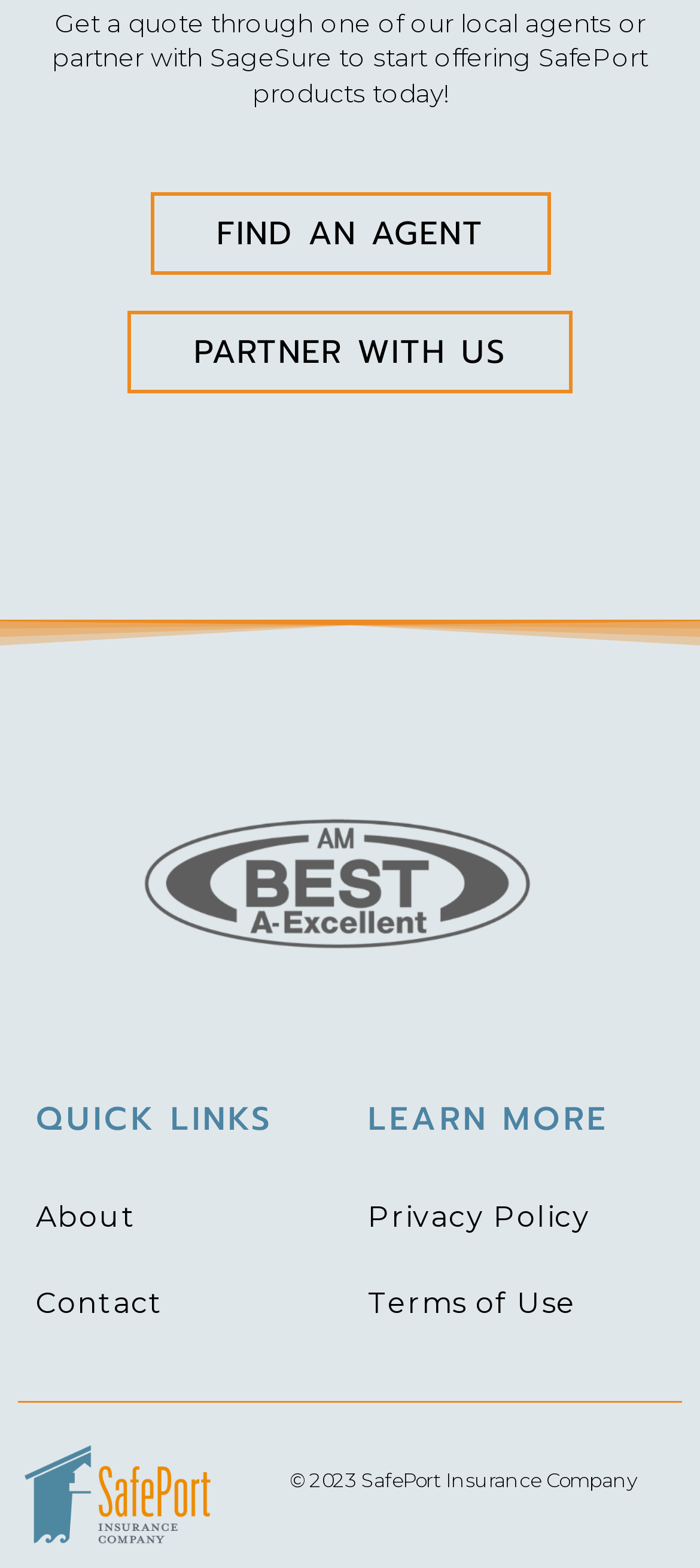Provide the bounding box coordinates of the area you need to click to execute the following instruction: "Learn more about SafePort".

[0.526, 0.703, 0.949, 0.726]